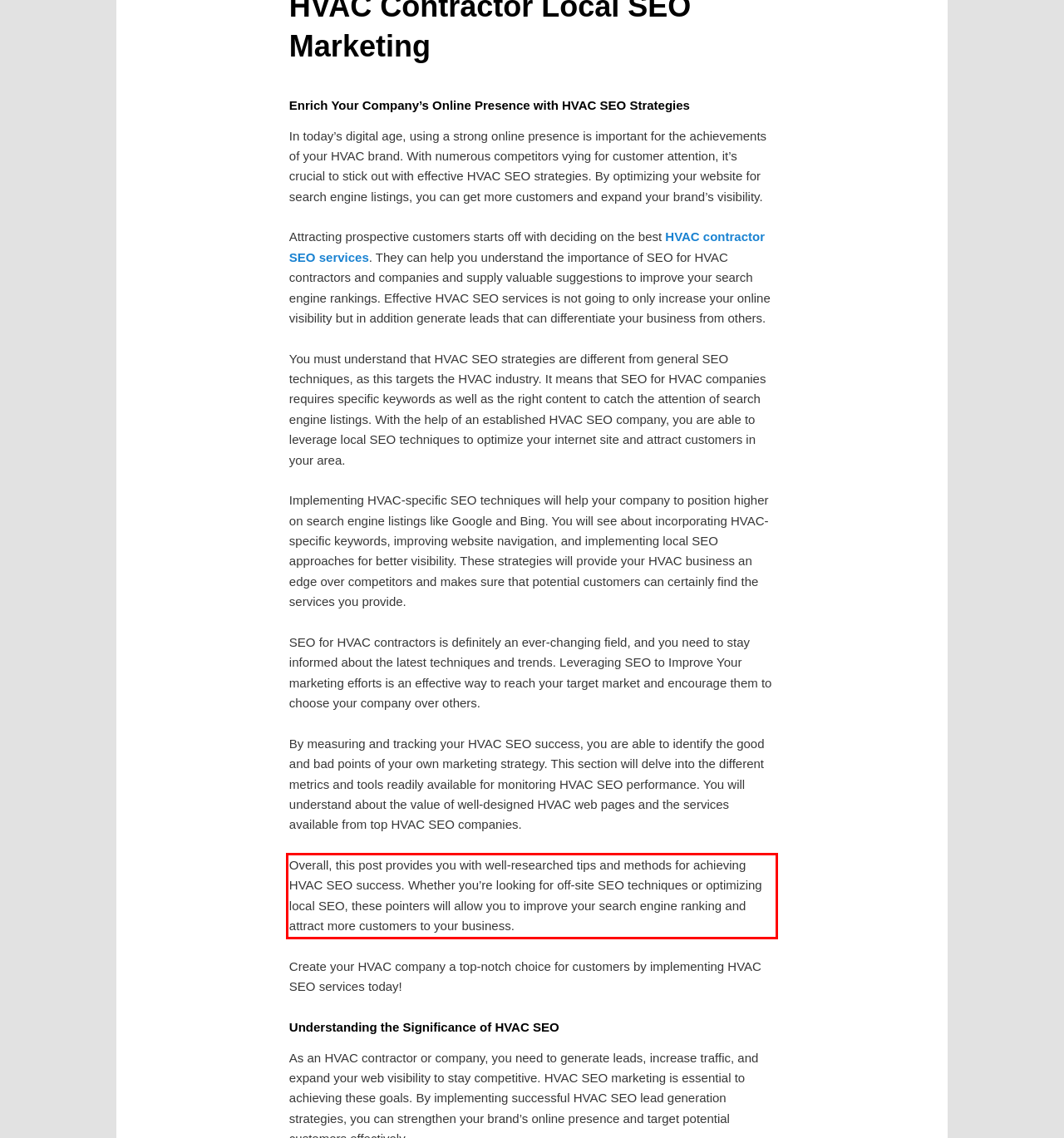Using the provided webpage screenshot, recognize the text content in the area marked by the red bounding box.

Overall, this post provides you with well-researched tips and methods for achieving HVAC SEO success. Whether you’re looking for off-site SEO techniques or optimizing local SEO, these pointers will allow you to improve your search engine ranking and attract more customers to your business.